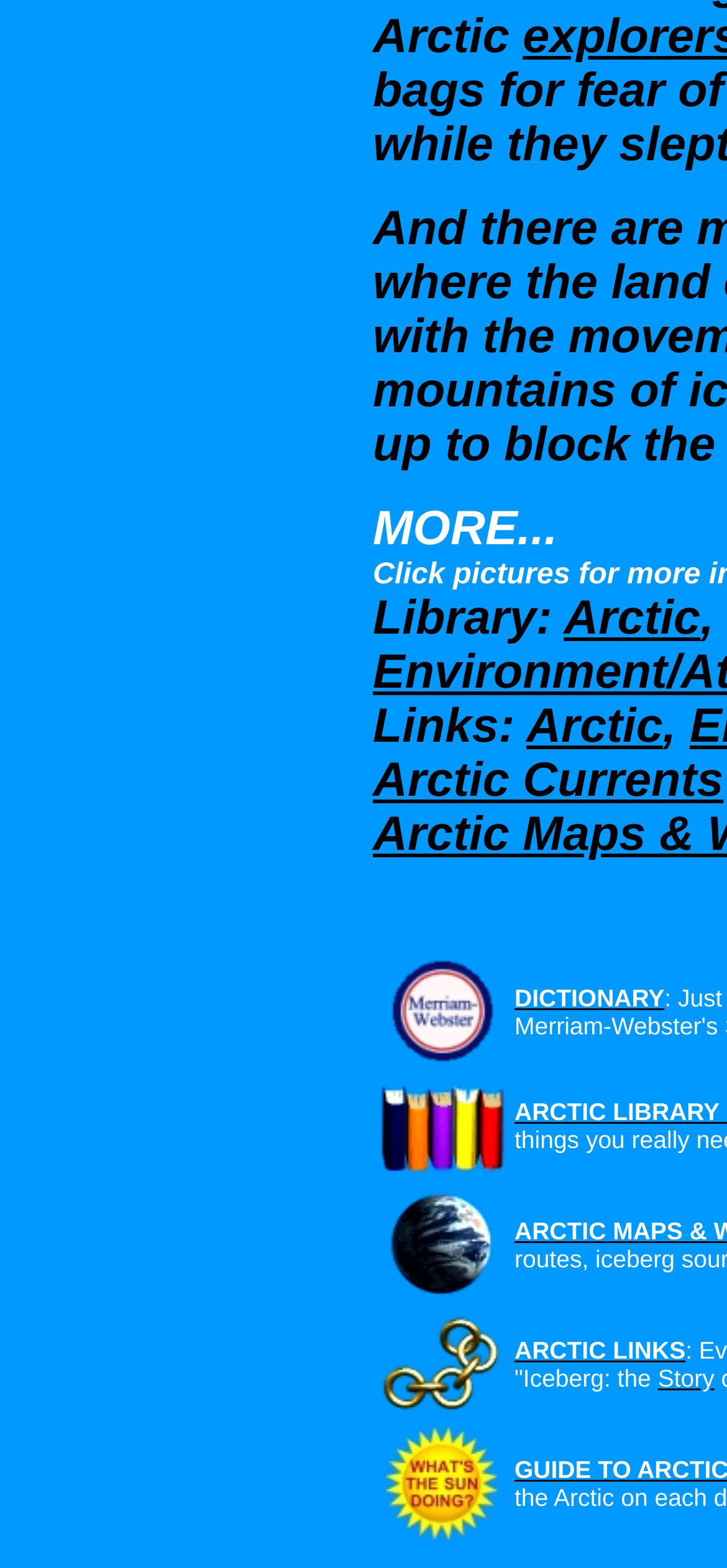What is the topic of the webpage section that mentions sunrise and sunset?
Using the image provided, answer with just one word or phrase.

Arctic Sunrise and Sunset